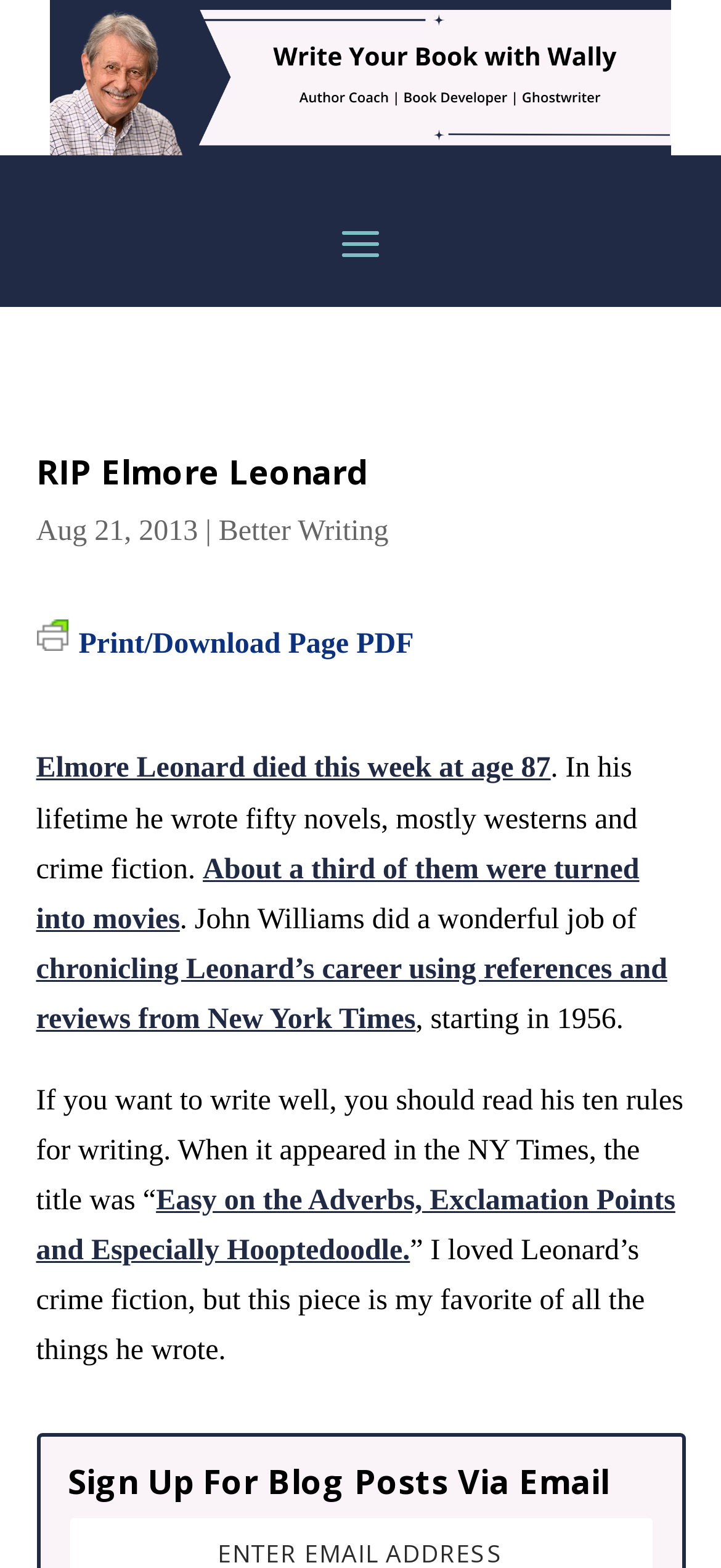Please provide a comprehensive response to the question below by analyzing the image: 
How old was Elmore Leonard when he died?

I found Elmore Leonard's age at the time of his death by reading the link text 'Elmore Leonard died this week at age 87'.